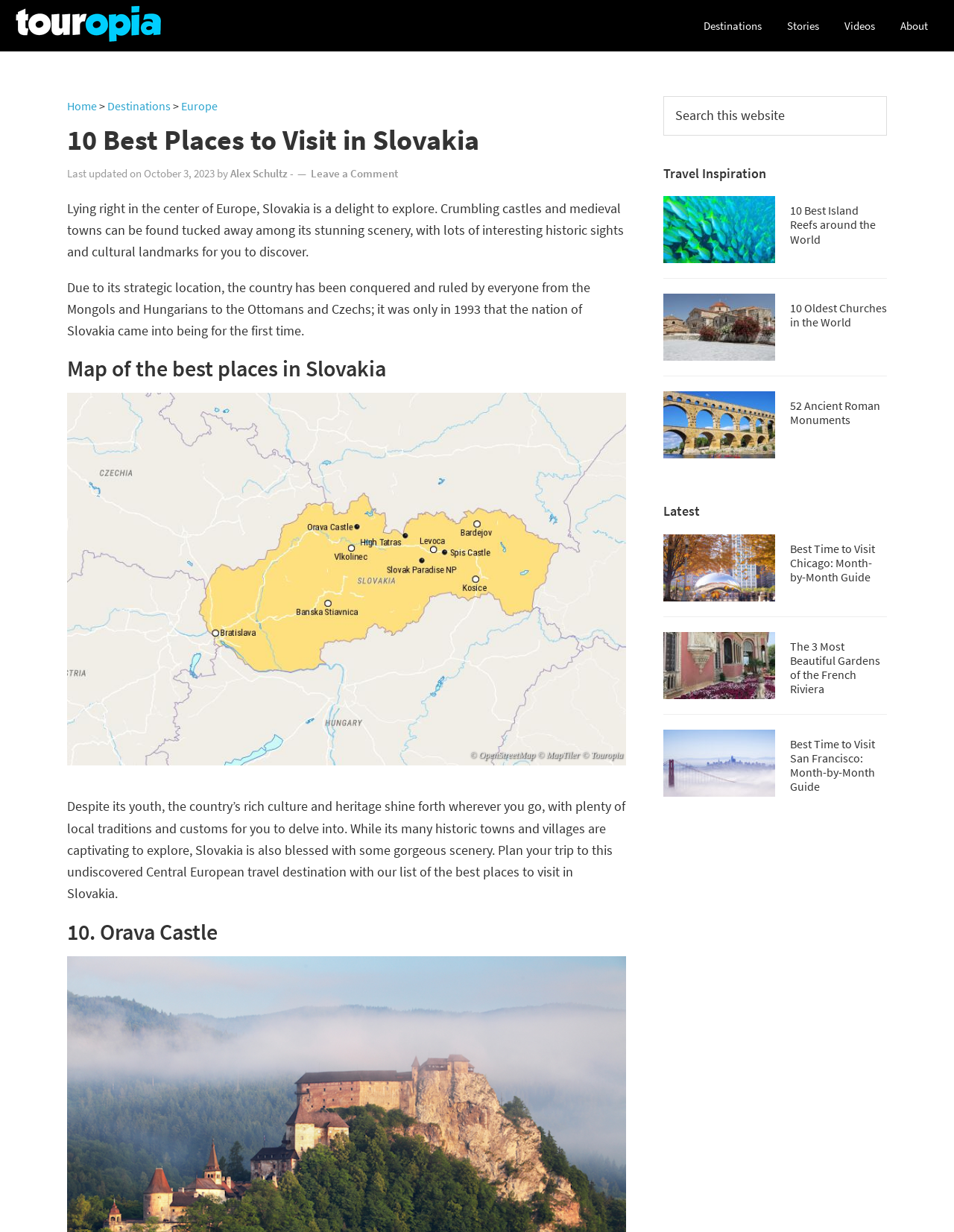Please find the main title text of this webpage.

10 Best Places to Visit in Slovakia